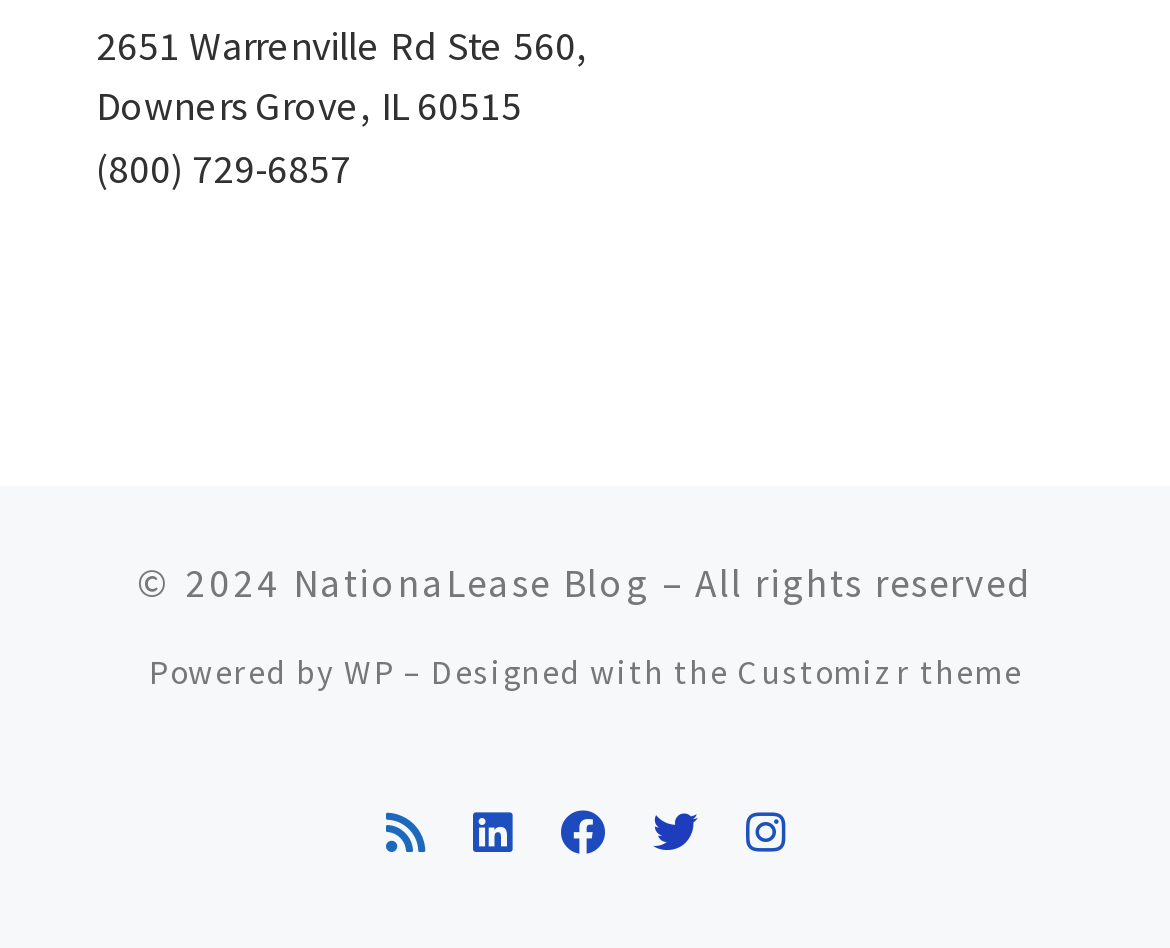How many social media platforms are linked on the webpage?
Examine the screenshot and reply with a single word or phrase.

4